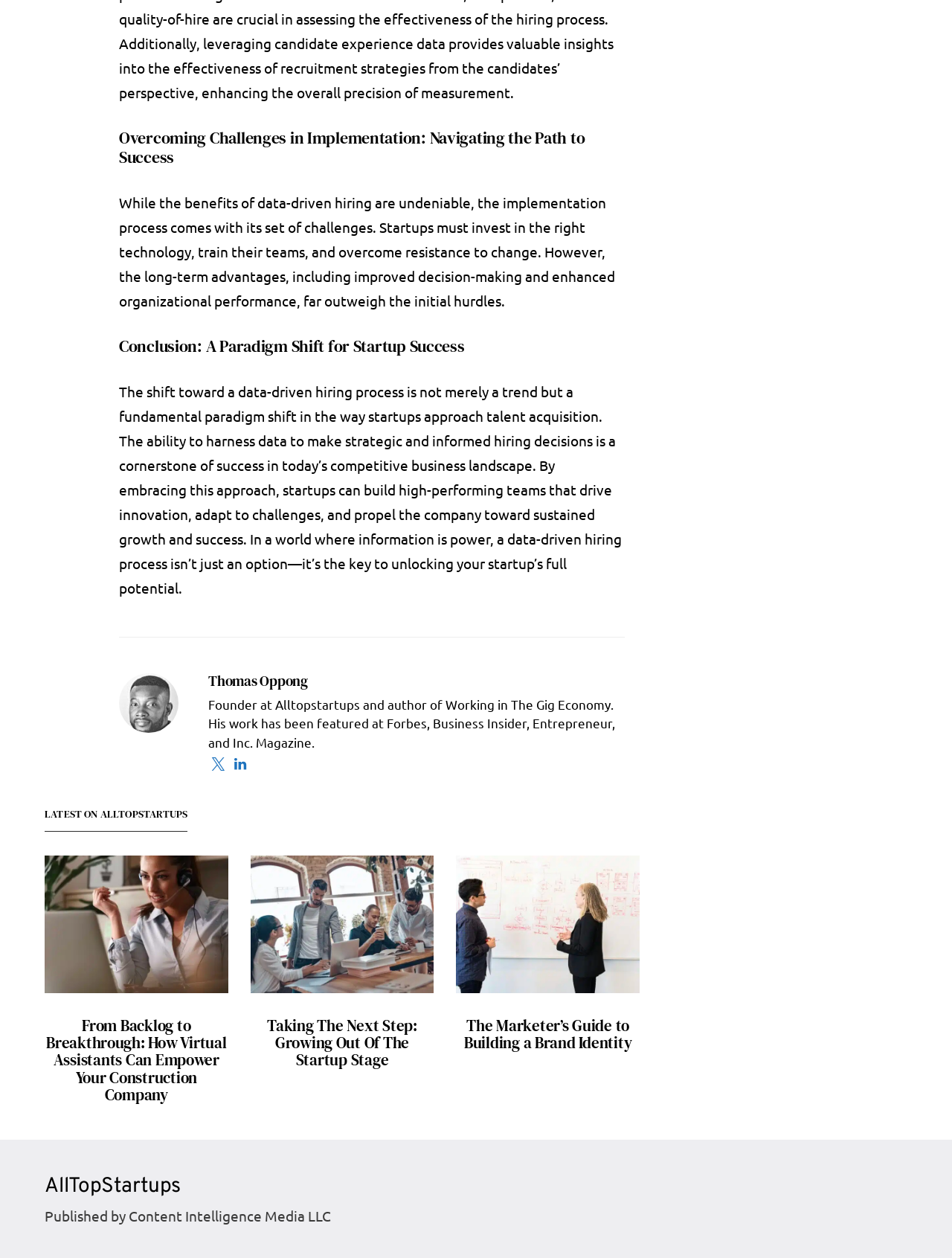Refer to the image and answer the question with as much detail as possible: What is the topic of the first article?

I determined the answer by looking at the first article section, which has an image with the text 'How Virtual Assistants Can Empower Your Construction Company' and a heading with the same text. This suggests that the topic of the first article is about virtual assistants.